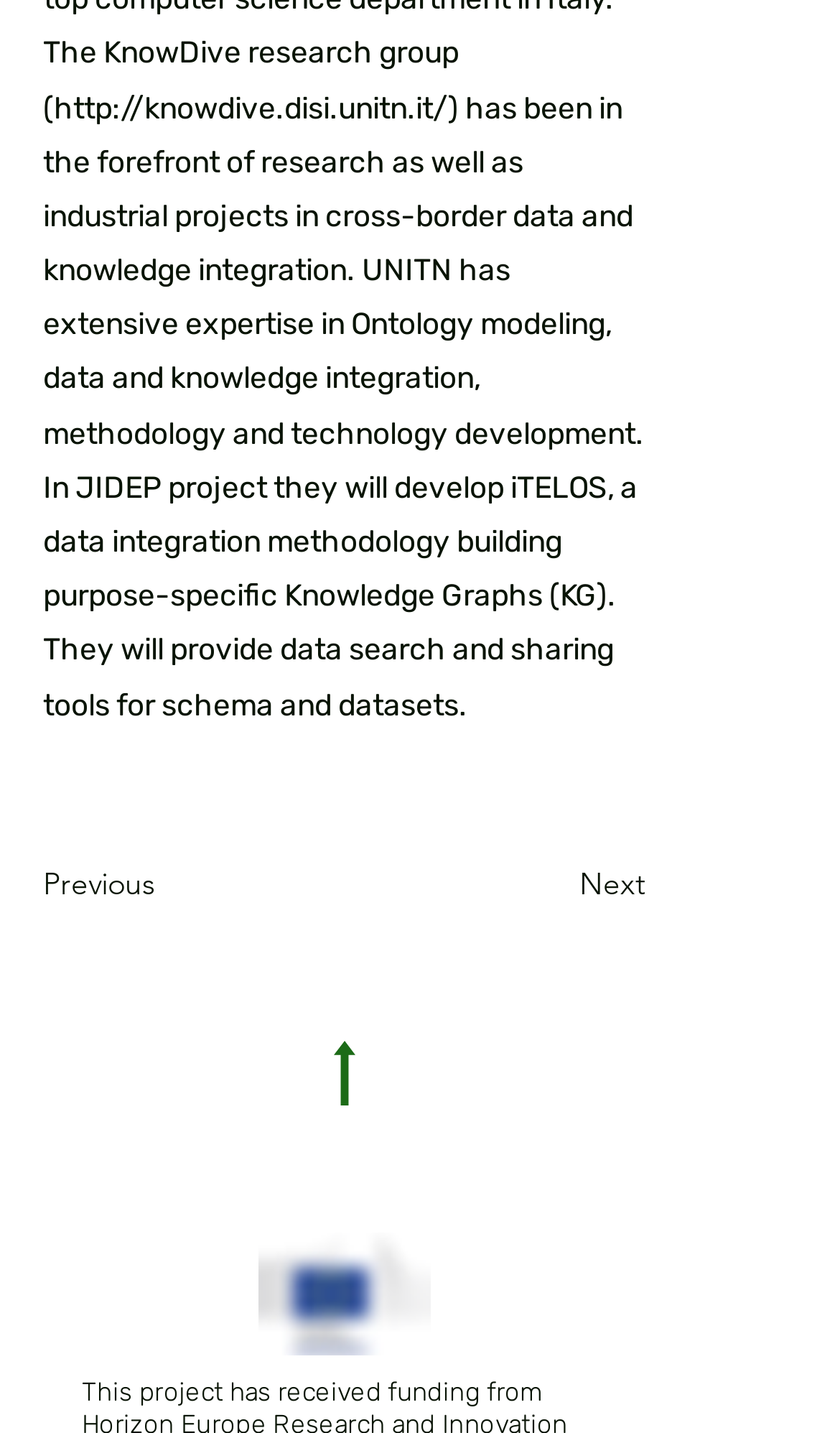Please respond to the question with a concise word or phrase:
What is UNITN's expertise in?

Ontology modeling, data and knowledge integration